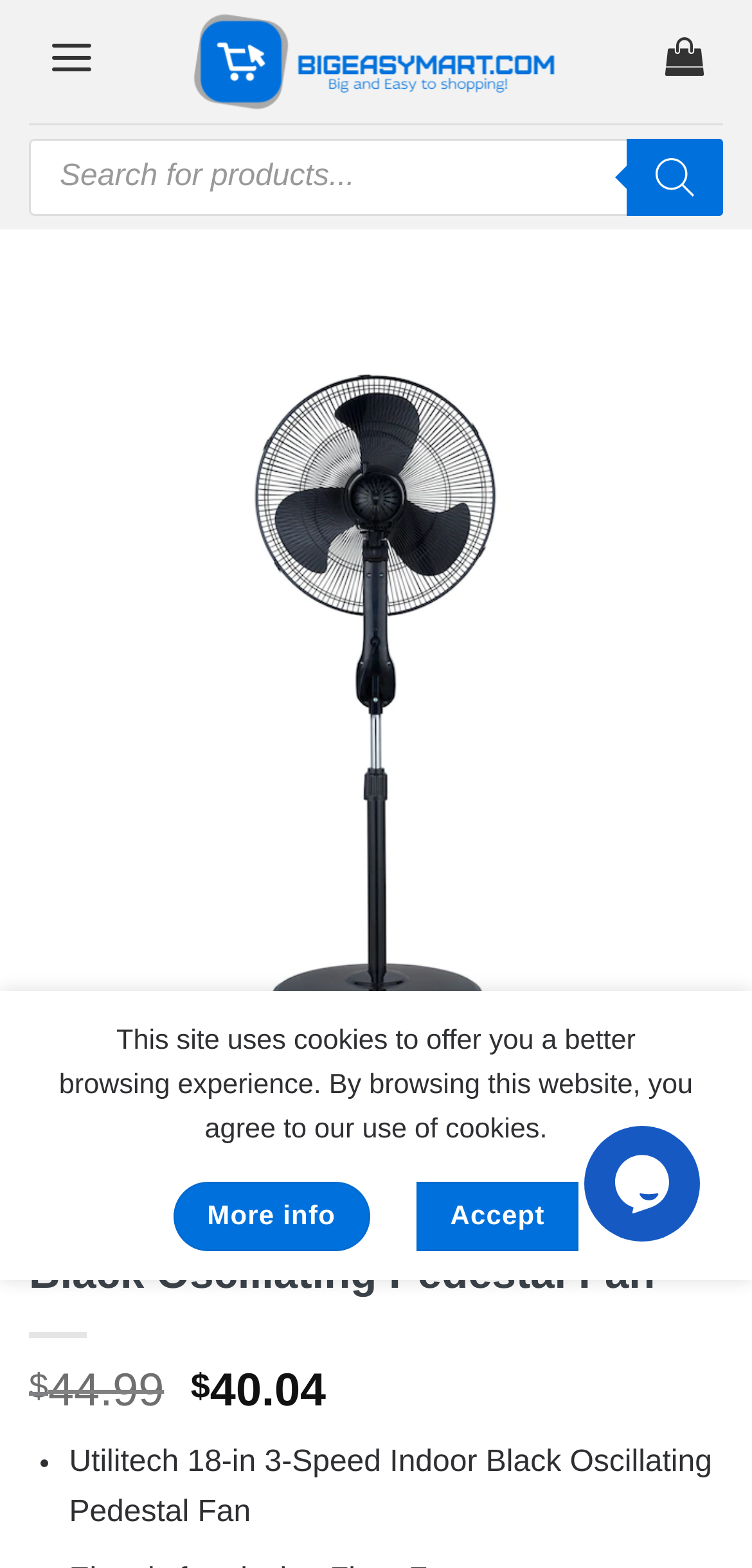What is the type of room where the fan is suitable for?
Using the image as a reference, answer with just one word or a short phrase.

Living Room, Bedroom